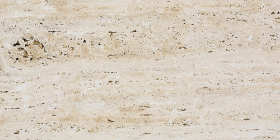Offer a detailed narrative of the image's content.

This image showcases a beautifully textured piece of travertine stone, characterized by its unique banded patterns and natural pitting. The light beige tones with occasional fossilized elements create a warm and inviting aesthetic, making travertine a popular choice for various indoor and outdoor designs. Renowned for its distinctive distressed appearance, this stone is often used in construction projects such as flooring, countertops, and wall cladding. The appeal of travertine lies not only in its visual charm but also in its ability to add rich character to spaces, enhanced further by the natural veining effects formed by mineral-rich hot spring waters that filtered through limestone over millennia.